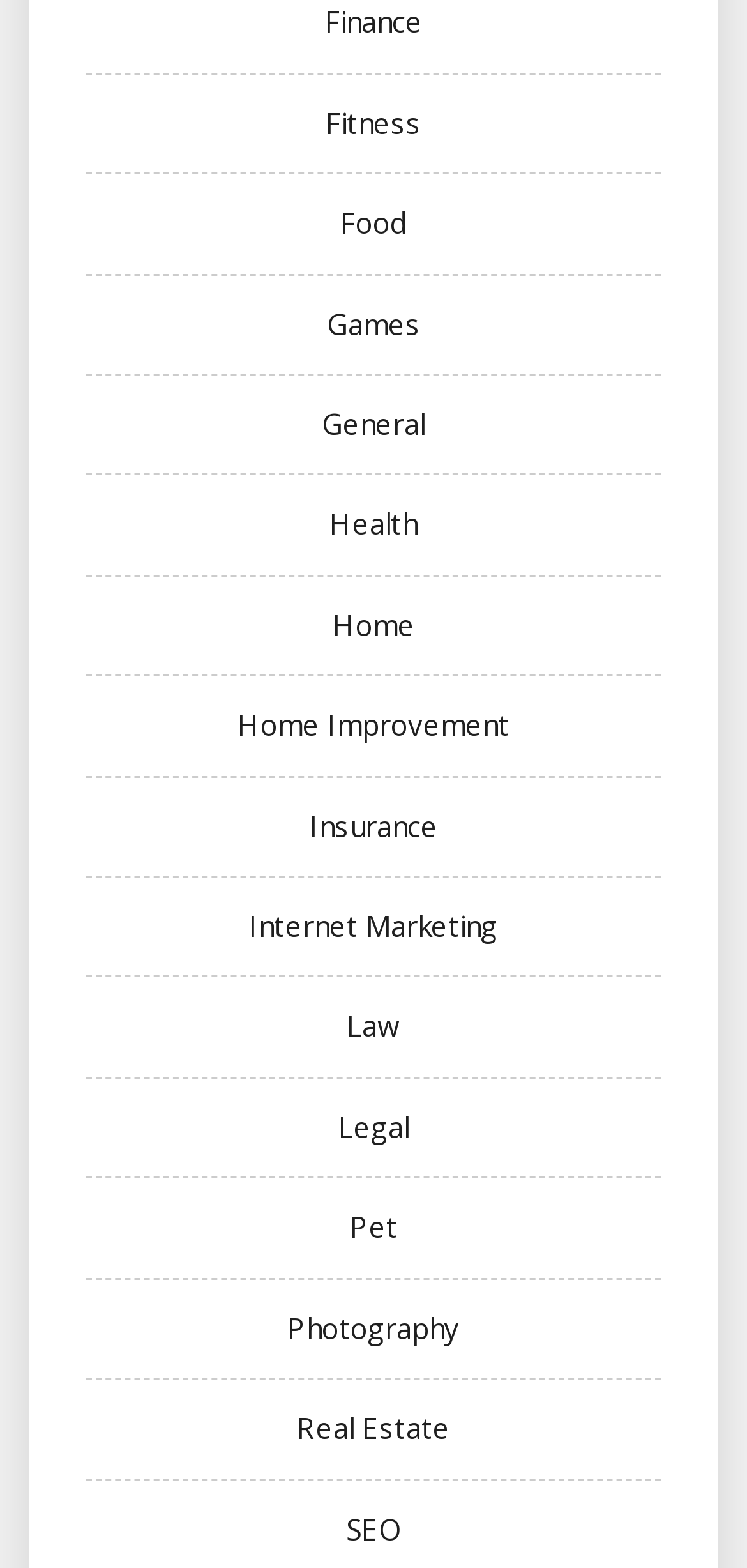What is the first category on the webpage?
Look at the screenshot and respond with one word or a short phrase.

Finance